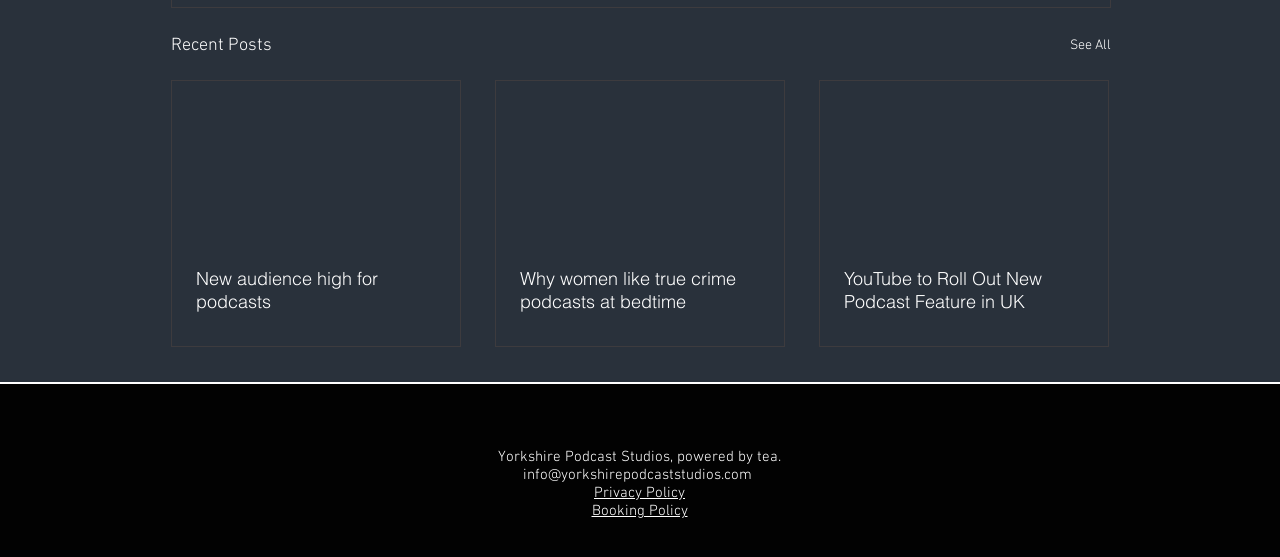Examine the screenshot and answer the question in as much detail as possible: How many articles are there on the webpage?

There are three article elements on the webpage, each containing a link to a specific topic, so there are 3 articles in total.